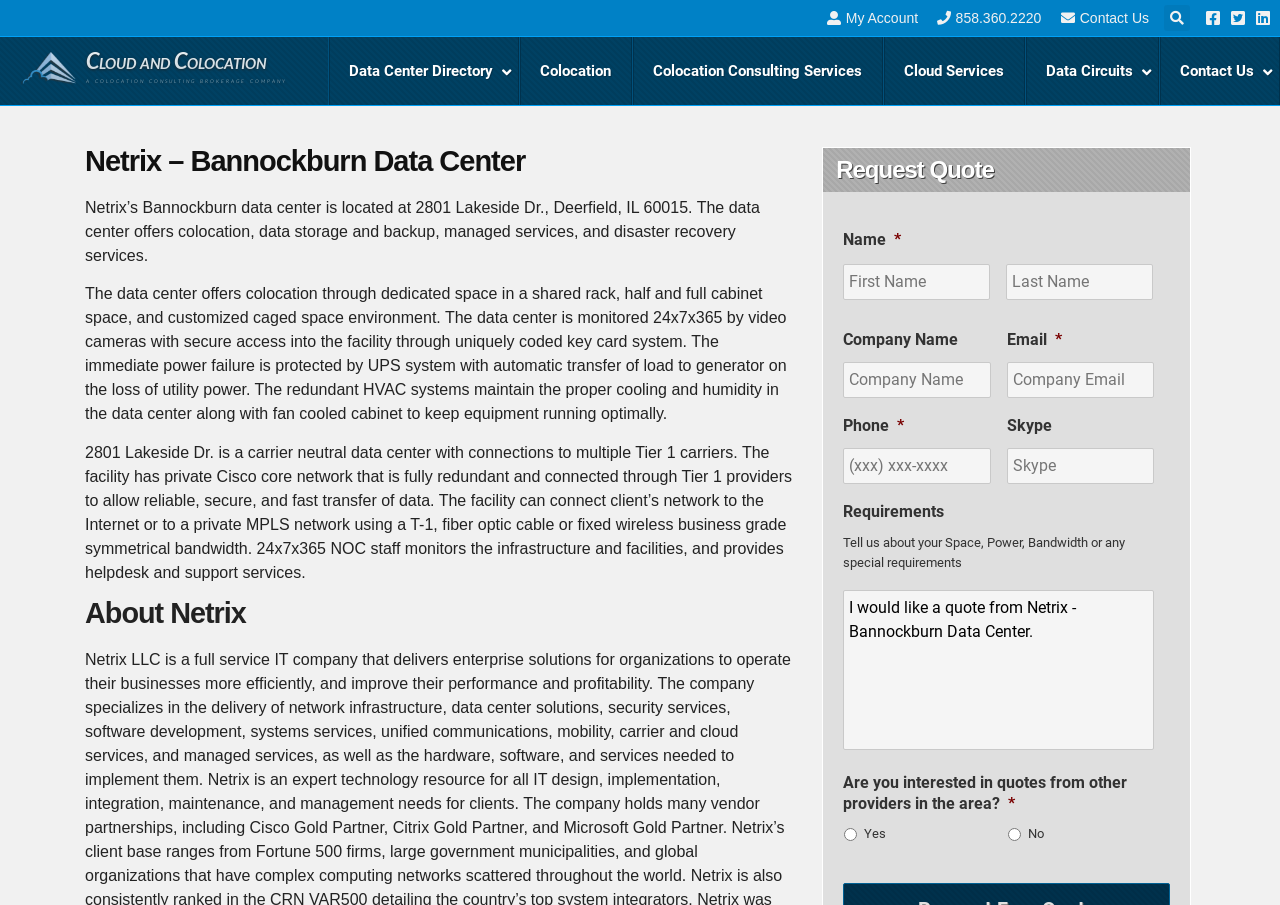Locate the bounding box coordinates of the element that should be clicked to fulfill the instruction: "Contact us".

[0.826, 0.008, 0.898, 0.031]